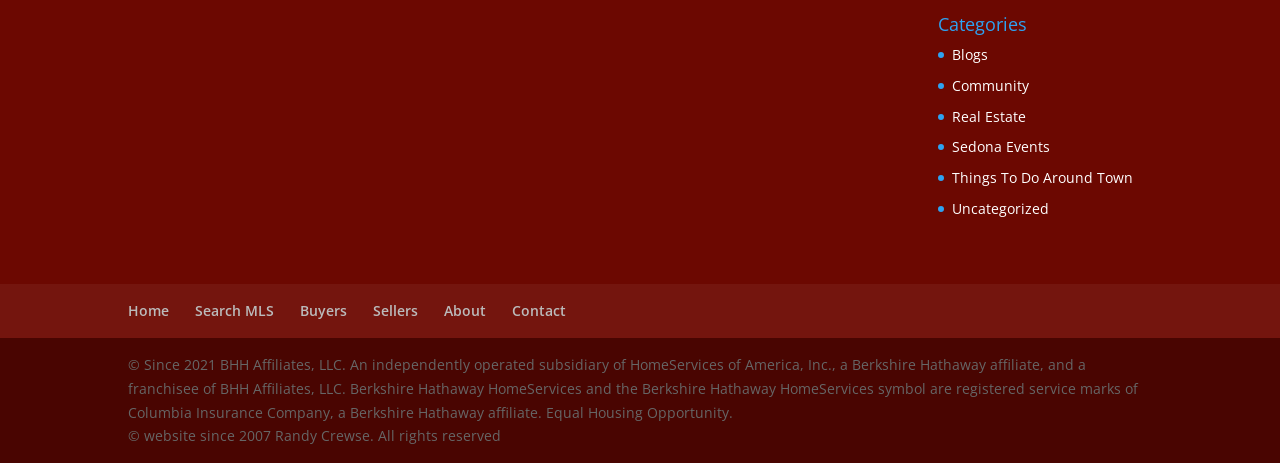Please identify the bounding box coordinates of the element on the webpage that should be clicked to follow this instruction: "Search for properties". The bounding box coordinates should be given as four float numbers between 0 and 1, formatted as [left, top, right, bottom].

[0.152, 0.456, 0.214, 0.497]